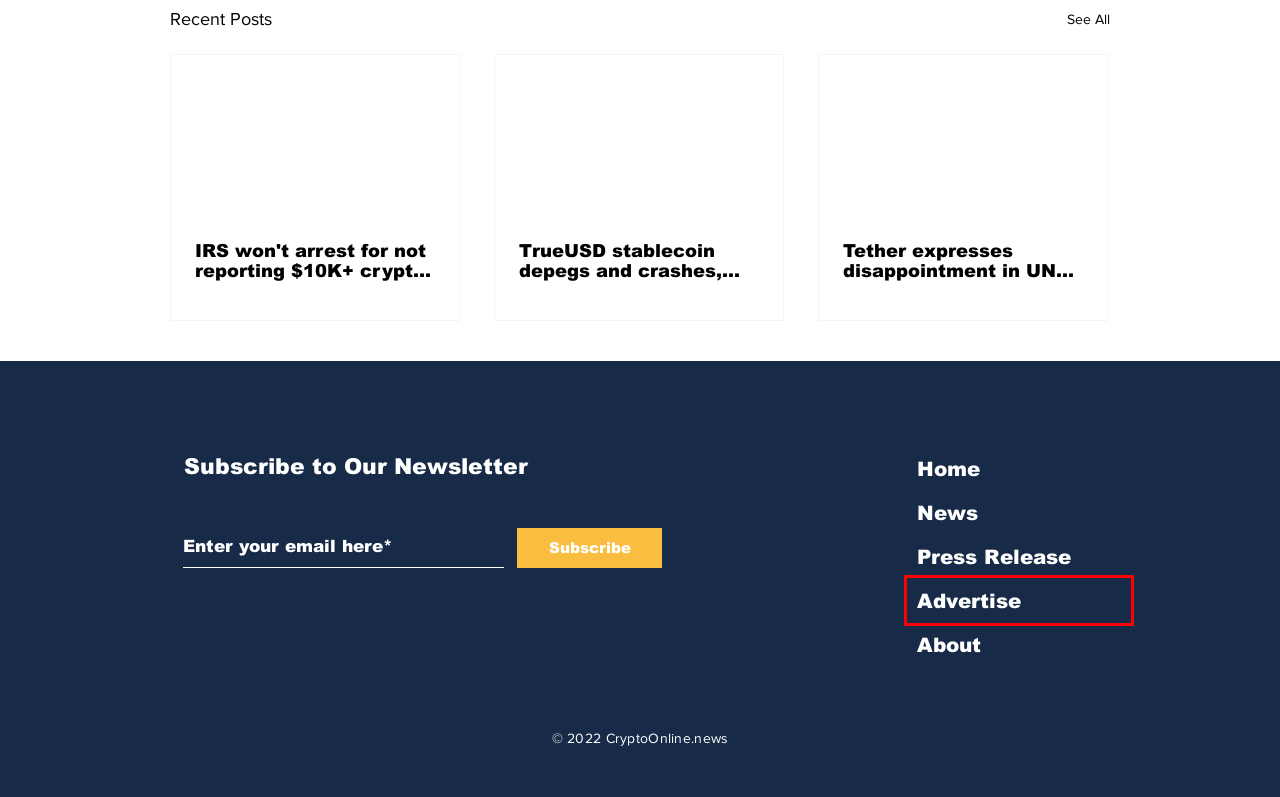You have a screenshot of a webpage with a red bounding box around a UI element. Determine which webpage description best matches the new webpage that results from clicking the element in the bounding box. Here are the candidates:
A. Advertise | CryptoOnline.News
B. TrueUSD stablecoin depegs and crashes, regulators target stablecoins.
C. News
D. News | CryptoOnline.News
E. Tether expresses disappointment in UN report
F. Press Release
G. IRS won't arrest for not reporting $10K+ crypto transactions... yet.
H. Press Release | CryptoOnline.News

A